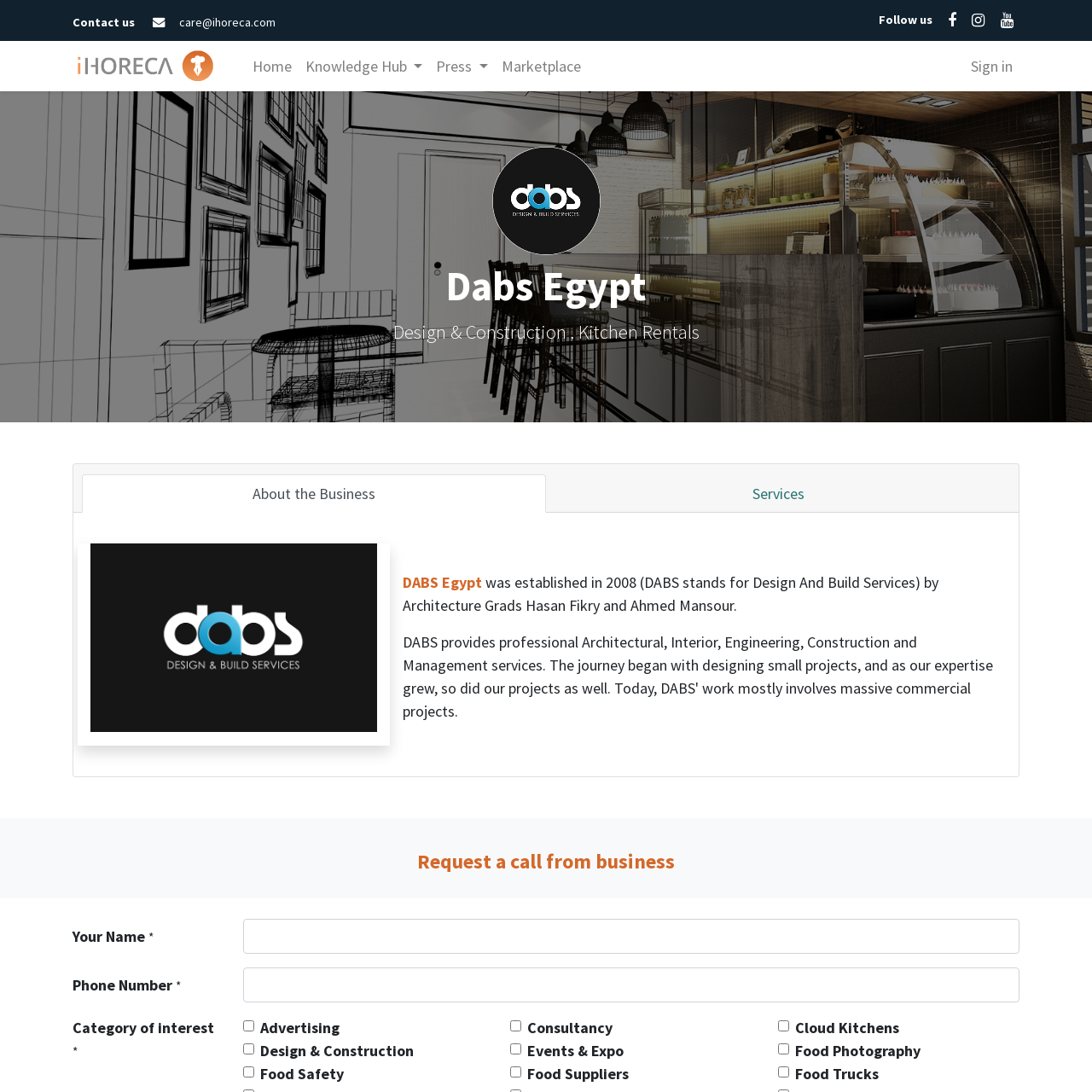Please identify the bounding box coordinates of the area that needs to be clicked to fulfill the following instruction: "Request a call from the business."

[0.066, 0.762, 0.934, 0.804]